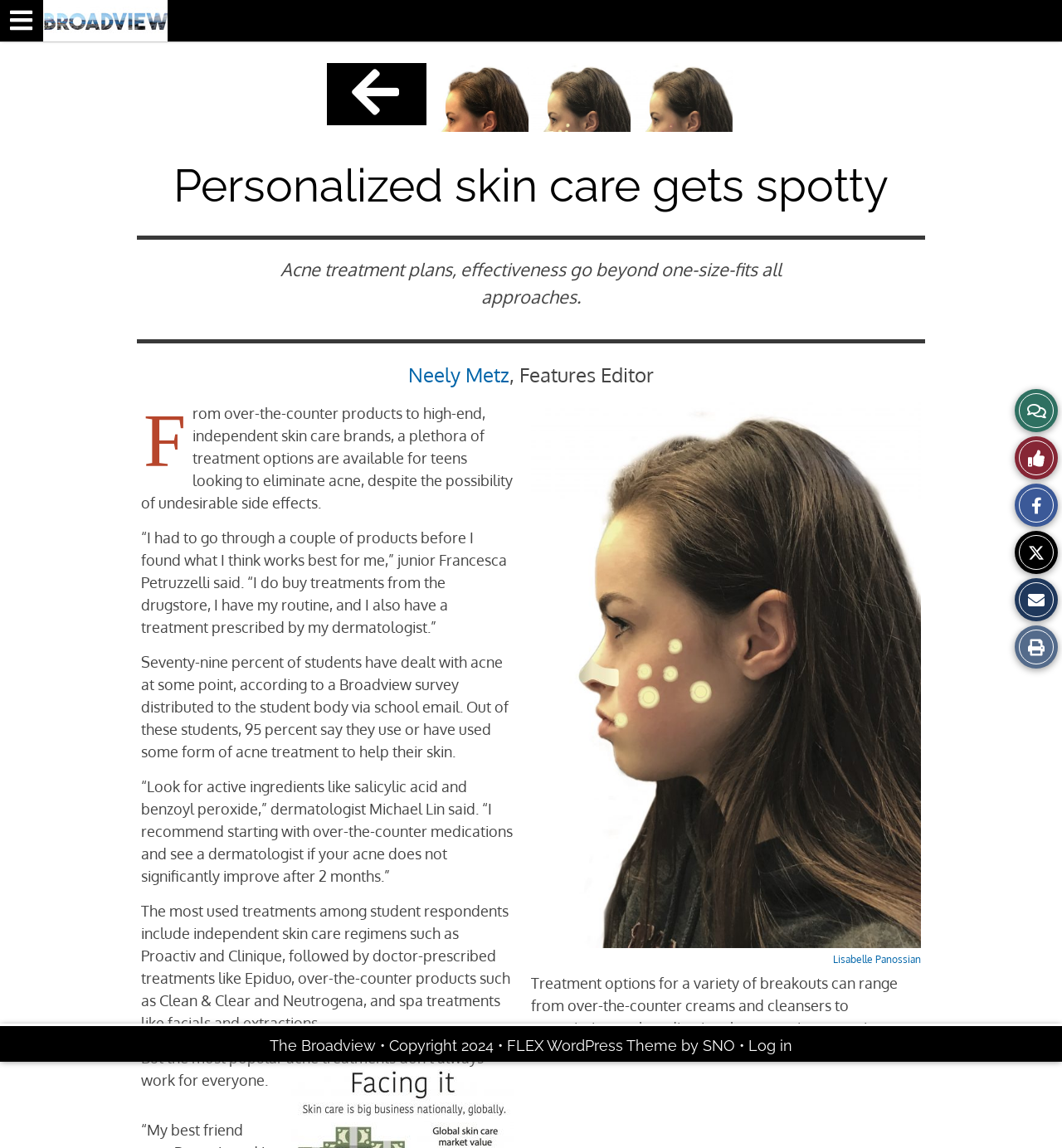Indicate the bounding box coordinates of the element that must be clicked to execute the instruction: "Share on Facebook". The coordinates should be given as four float numbers between 0 and 1, i.e., [left, top, right, bottom].

[0.955, 0.421, 0.996, 0.459]